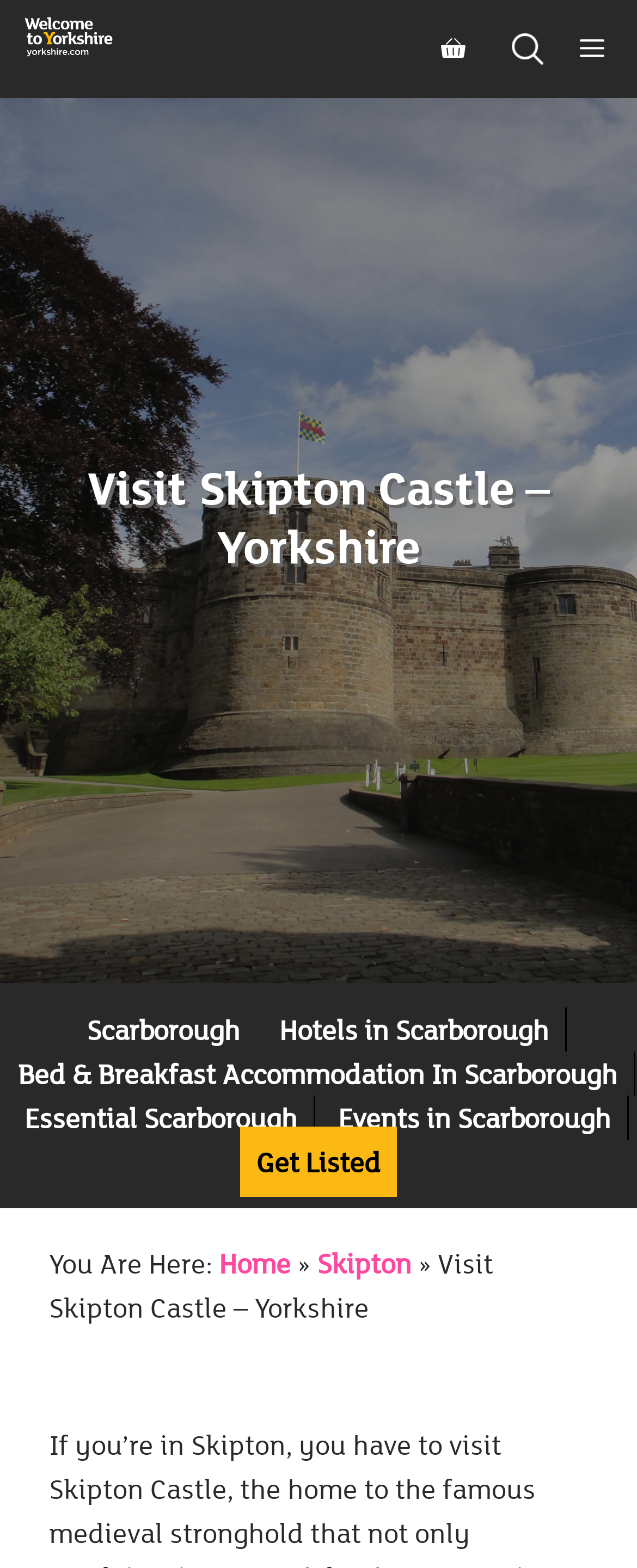Determine and generate the text content of the webpage's headline.

Visit Skipton Castle – Yorkshire